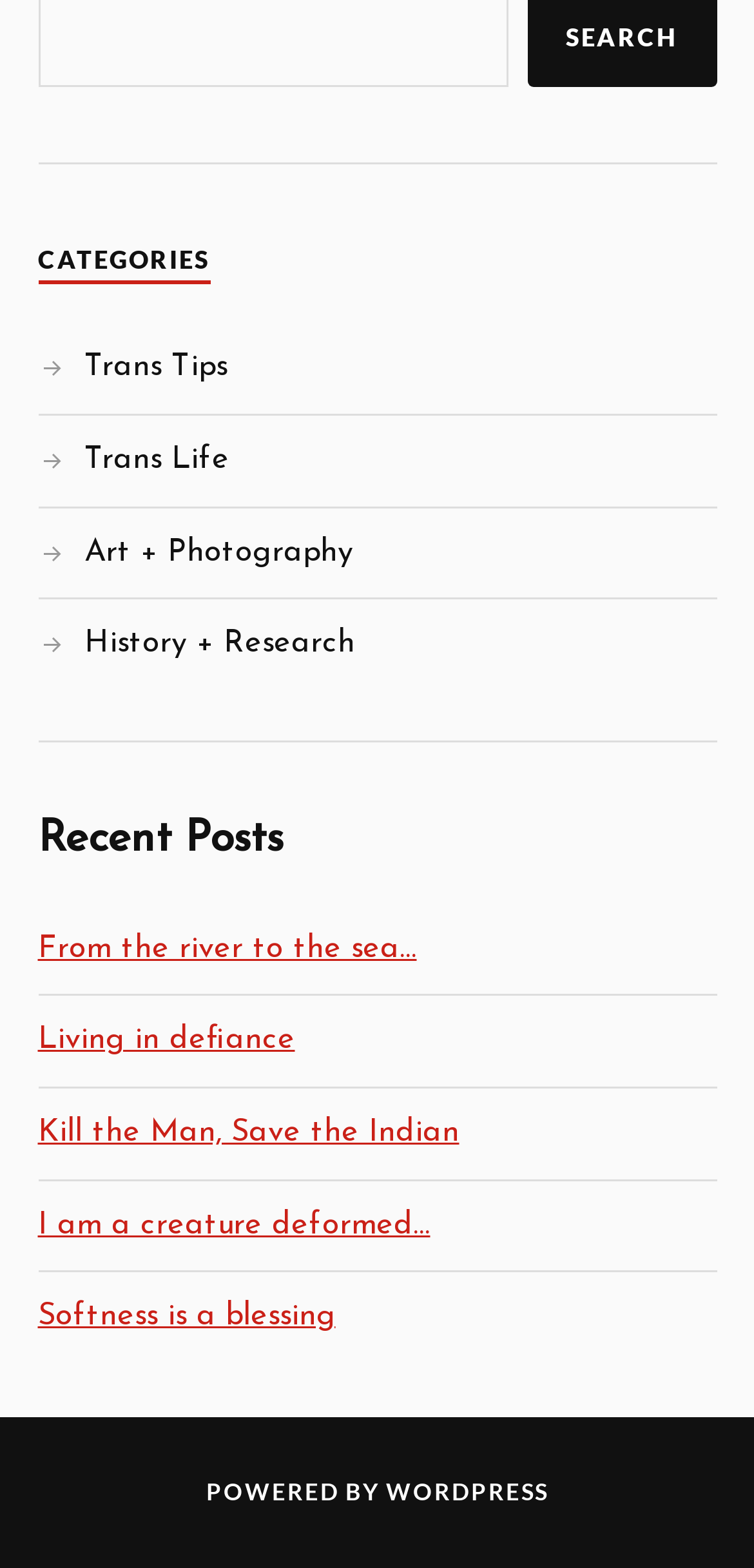Identify the bounding box coordinates for the element you need to click to achieve the following task: "go to WORDPRESS". The coordinates must be four float values ranging from 0 to 1, formatted as [left, top, right, bottom].

[0.512, 0.942, 0.727, 0.96]